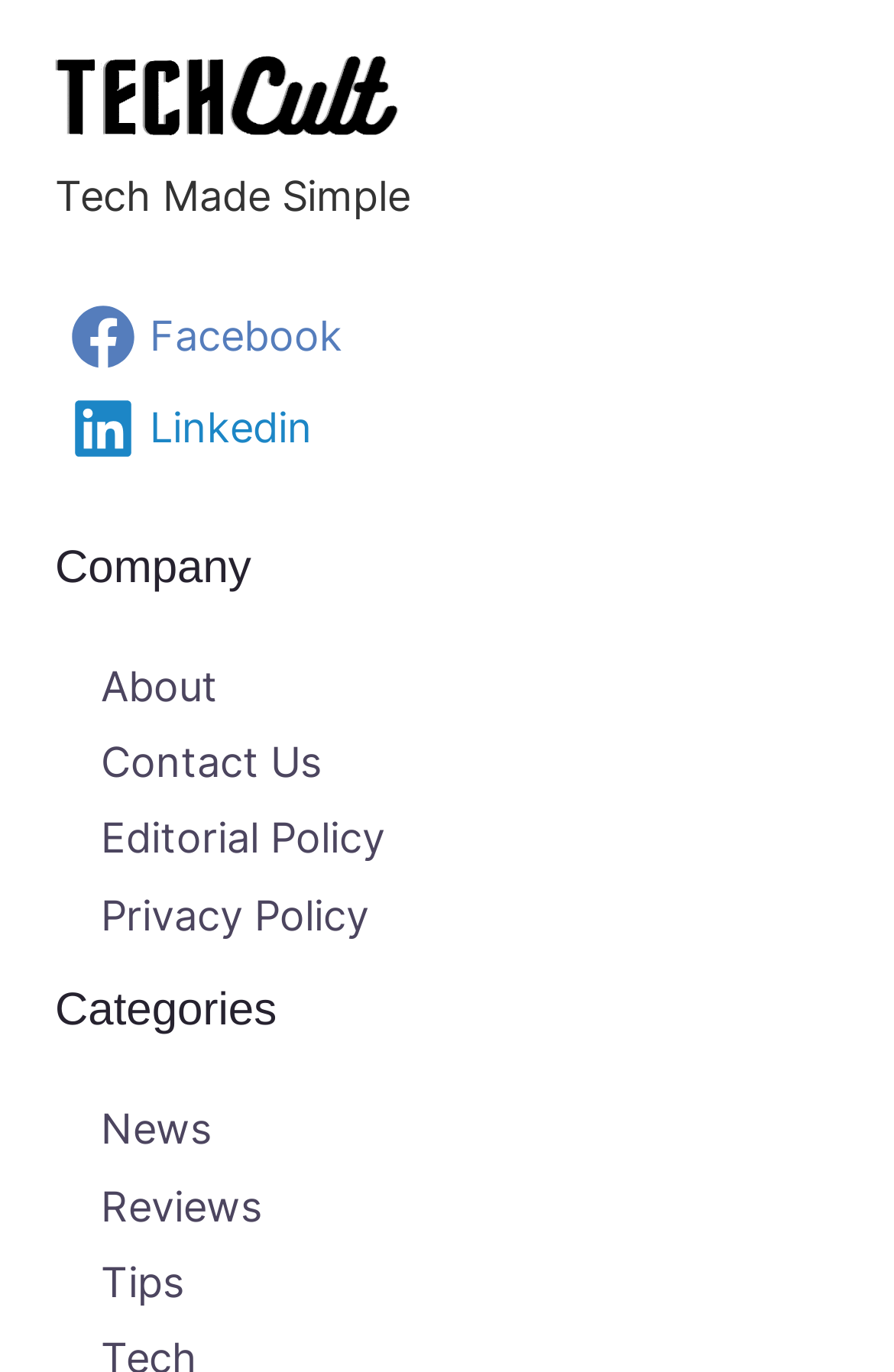Please respond to the question with a concise word or phrase:
What are the categories available?

News, Reviews, Tips